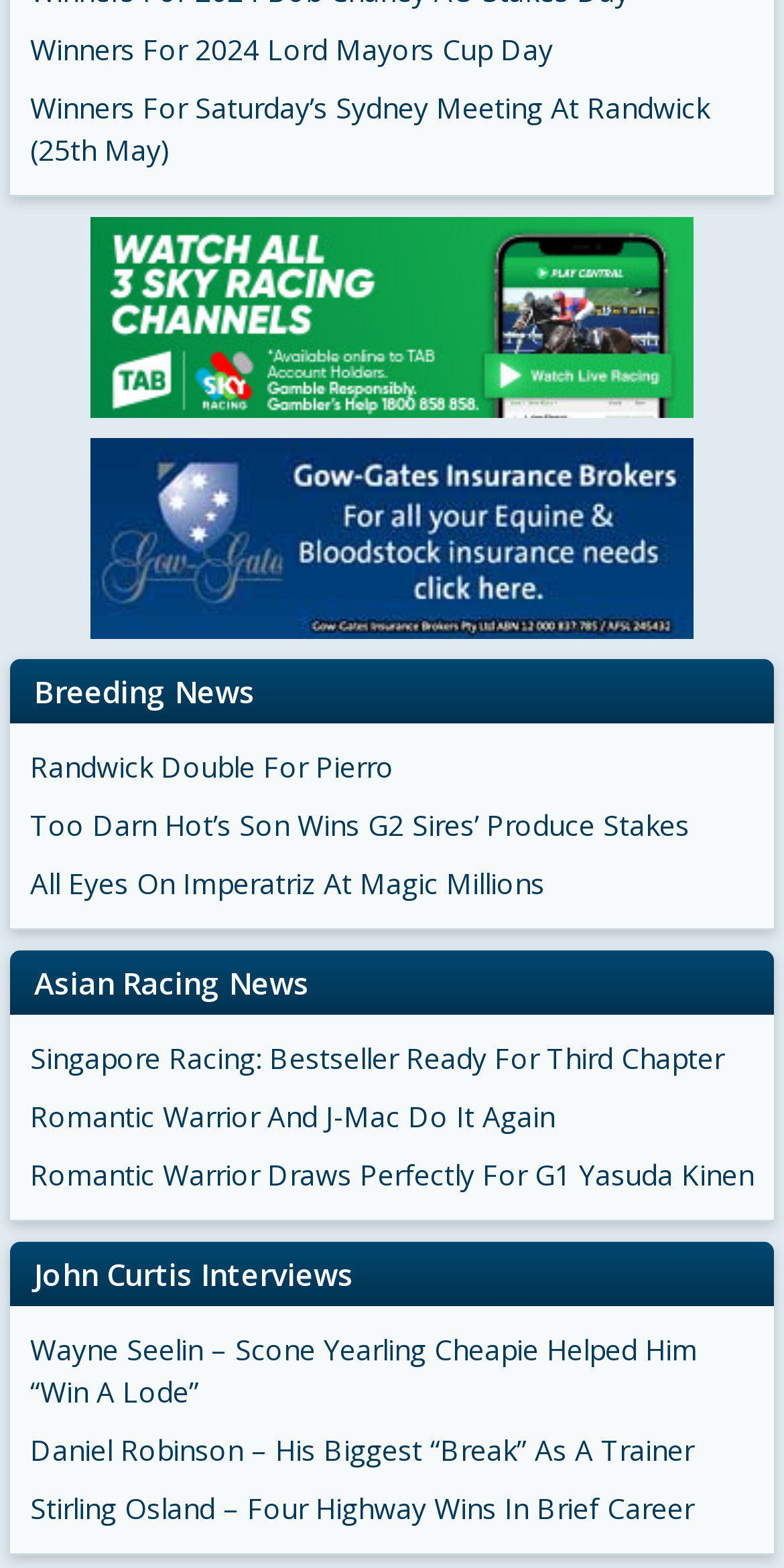Pinpoint the bounding box coordinates of the area that must be clicked to complete this instruction: "View Breeding News".

[0.044, 0.42, 0.956, 0.461]